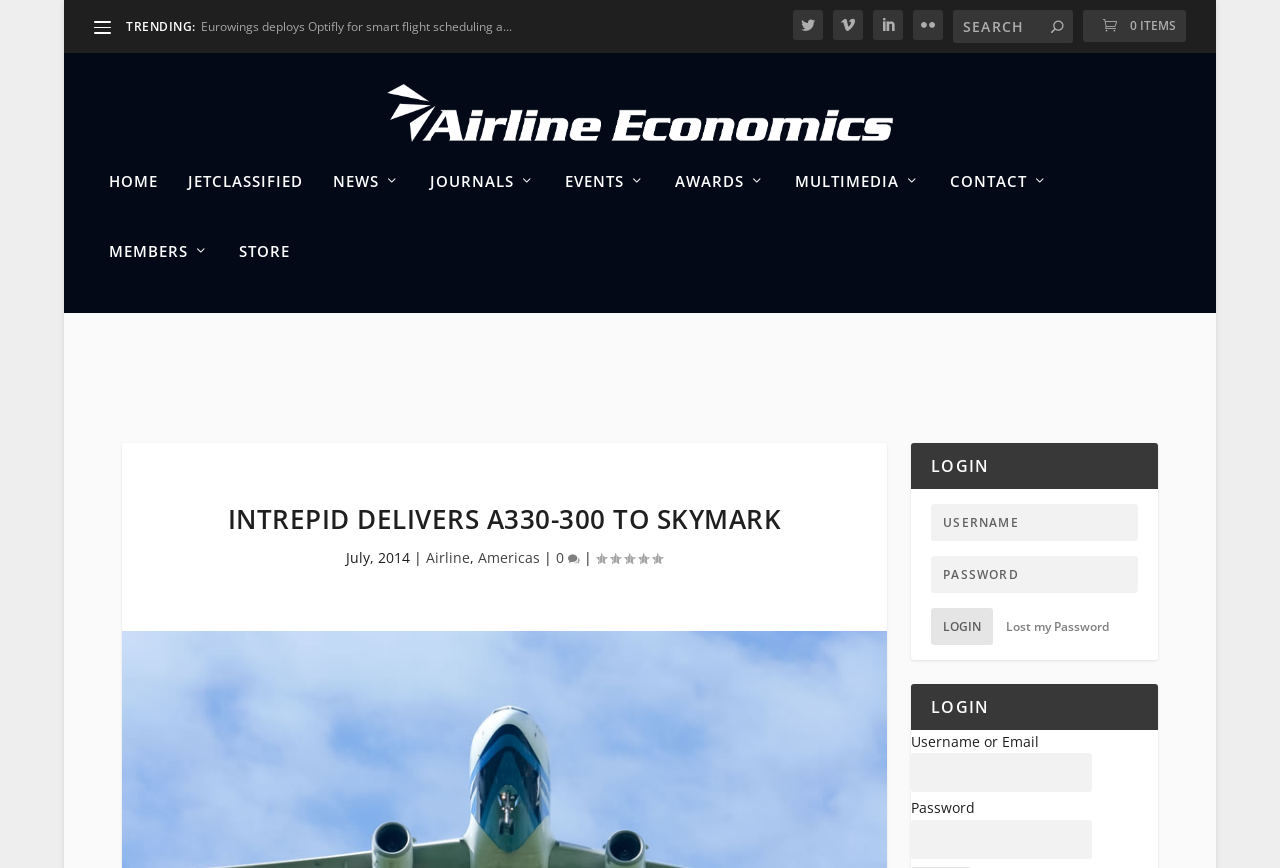Based on the visual content of the image, answer the question thoroughly: What is the rating of the news 'INTREPID DELIVERS A330-300 TO SKYMARK'?

The rating of the news 'INTREPID DELIVERS A330-300 TO SKYMARK' is displayed below the news title, and it shows a rating of 0.00.